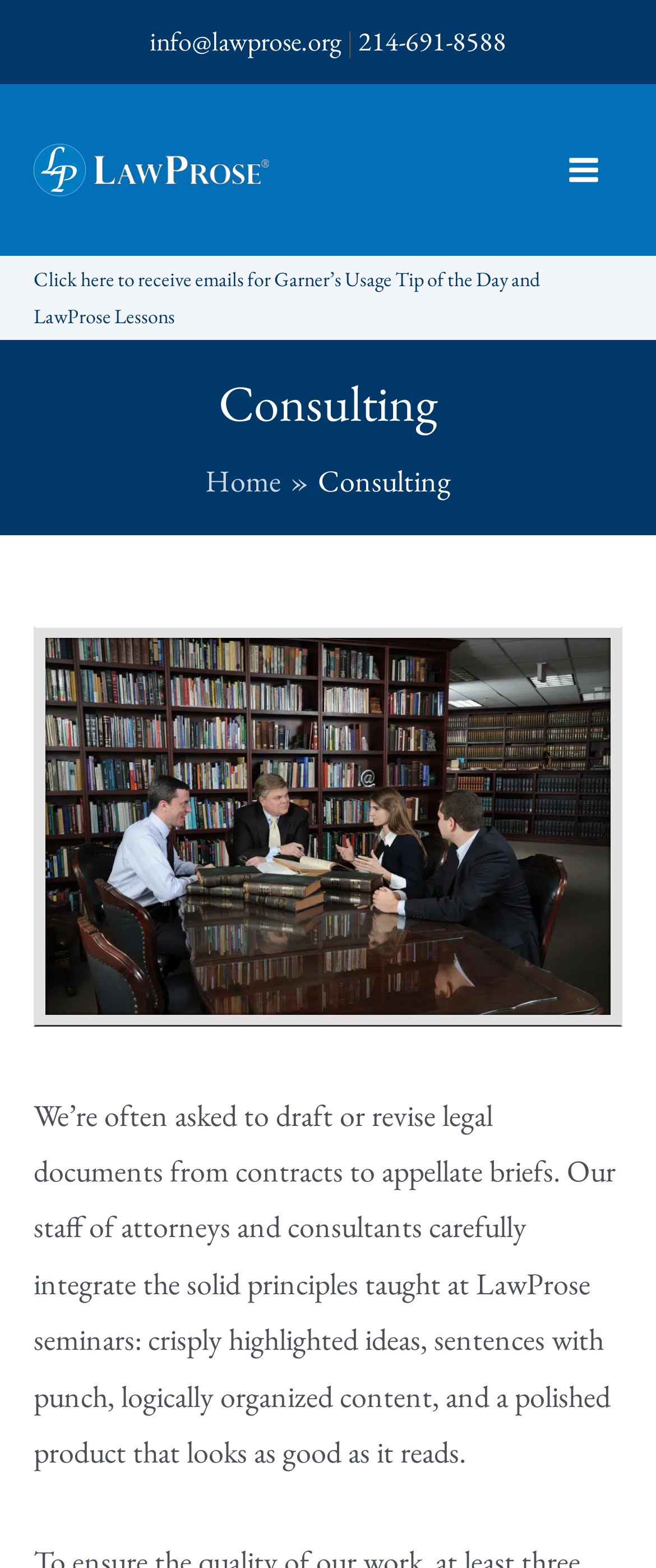What is the name of the logo at the top of the page? Analyze the screenshot and reply with just one word or a short phrase.

LawProse Logo